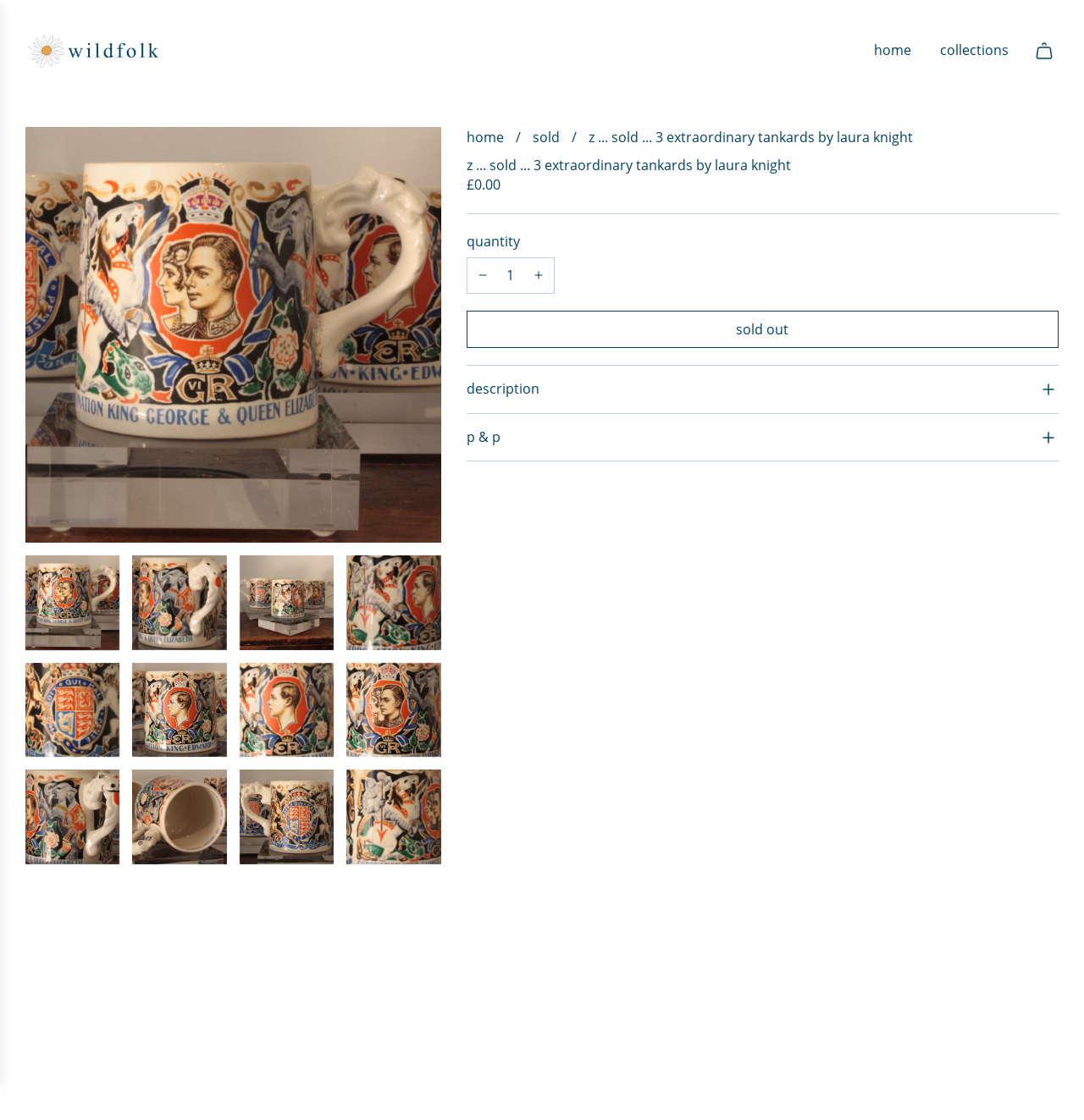Given the description of the UI element: "Home", predict the bounding box coordinates in the form of [left, top, right, bottom], with each value being a float between 0 and 1.

[0.795, 0.024, 0.852, 0.066]